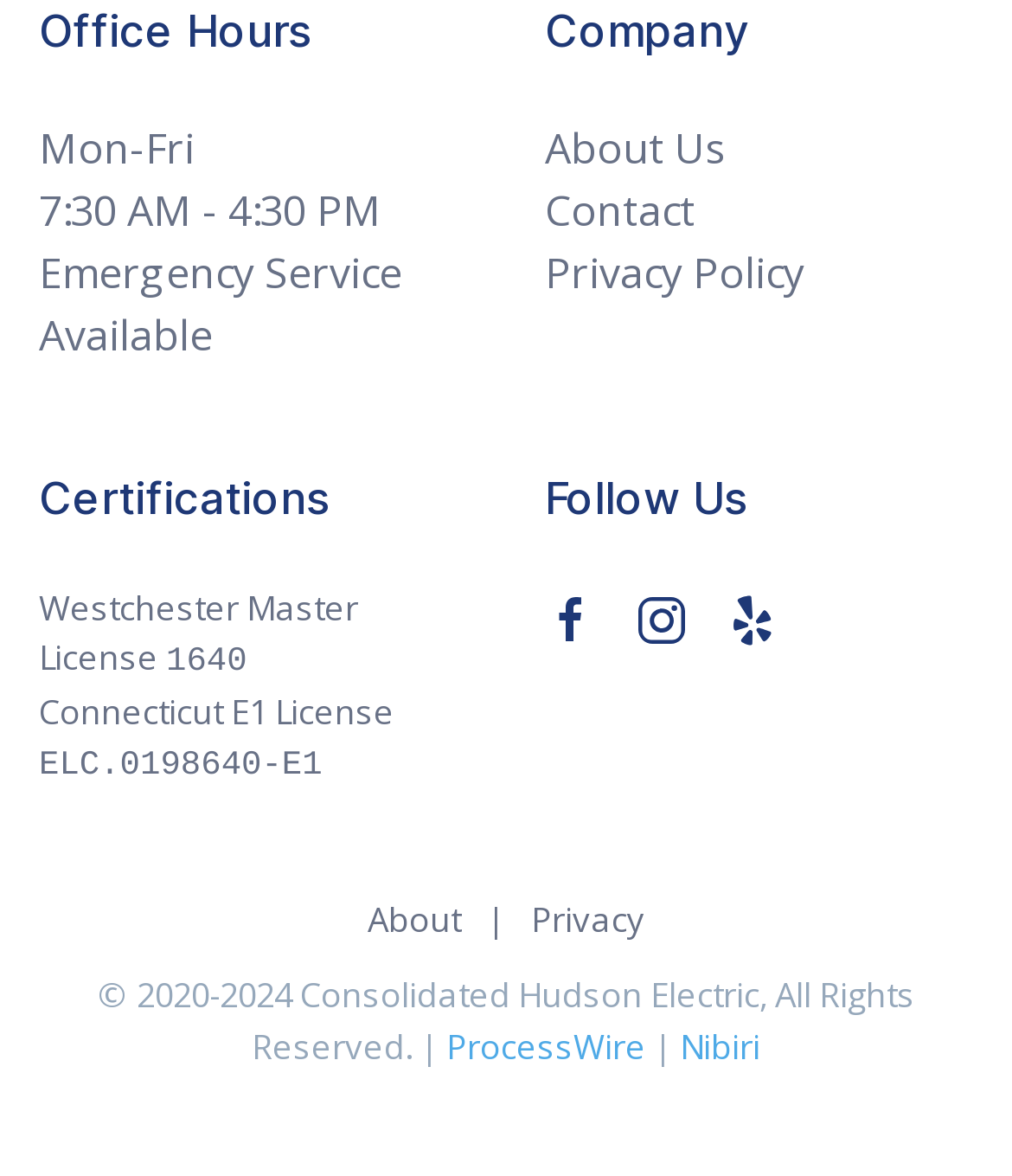Give a one-word or short phrase answer to this question: 
How can I follow the company on social media?

Visit us on Facebook, Instagram, Yelp